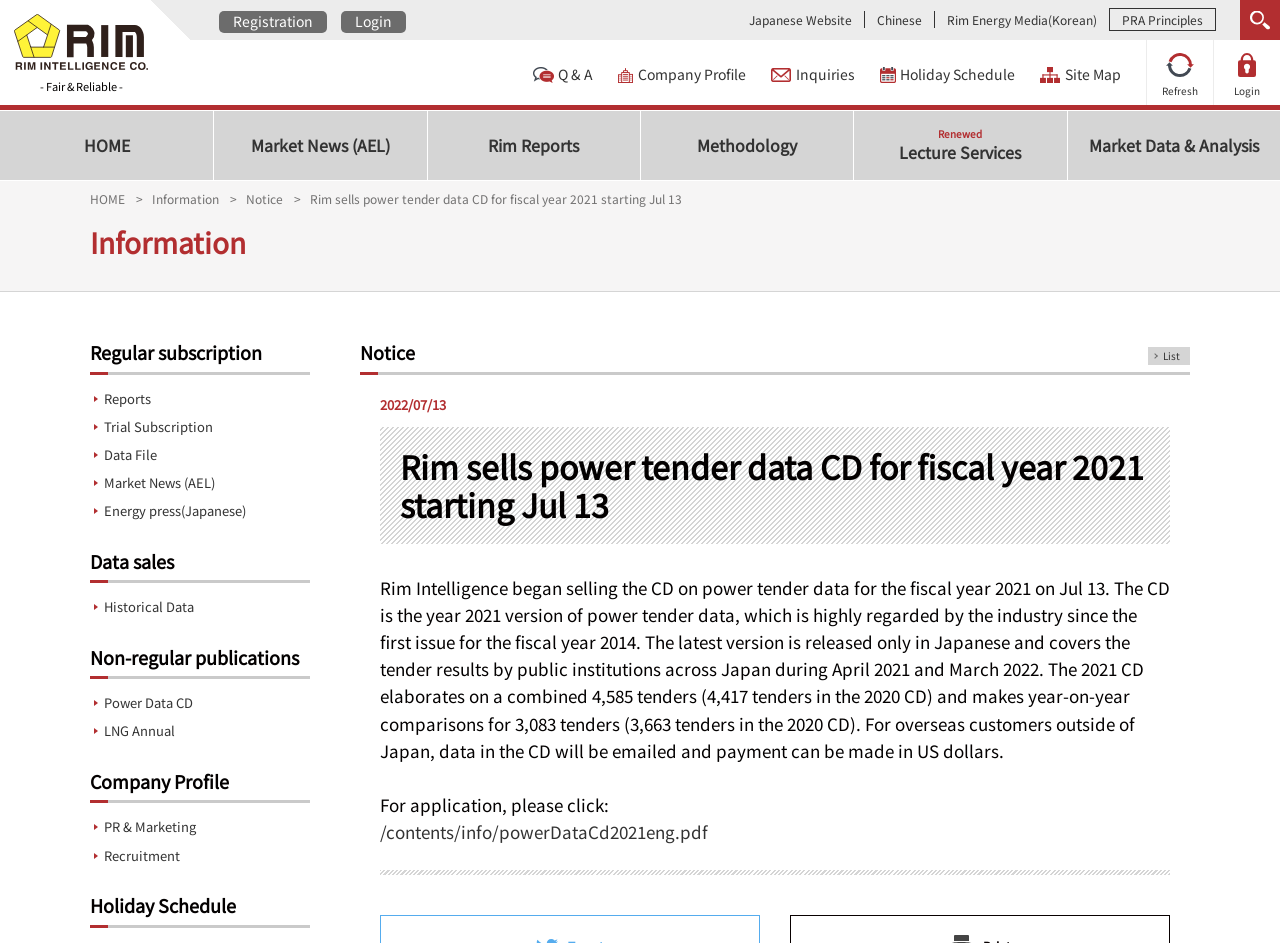Identify the bounding box coordinates of the clickable region necessary to fulfill the following instruction: "Read more about the most-visited cities in Europe". The bounding box coordinates should be four float numbers between 0 and 1, i.e., [left, top, right, bottom].

None